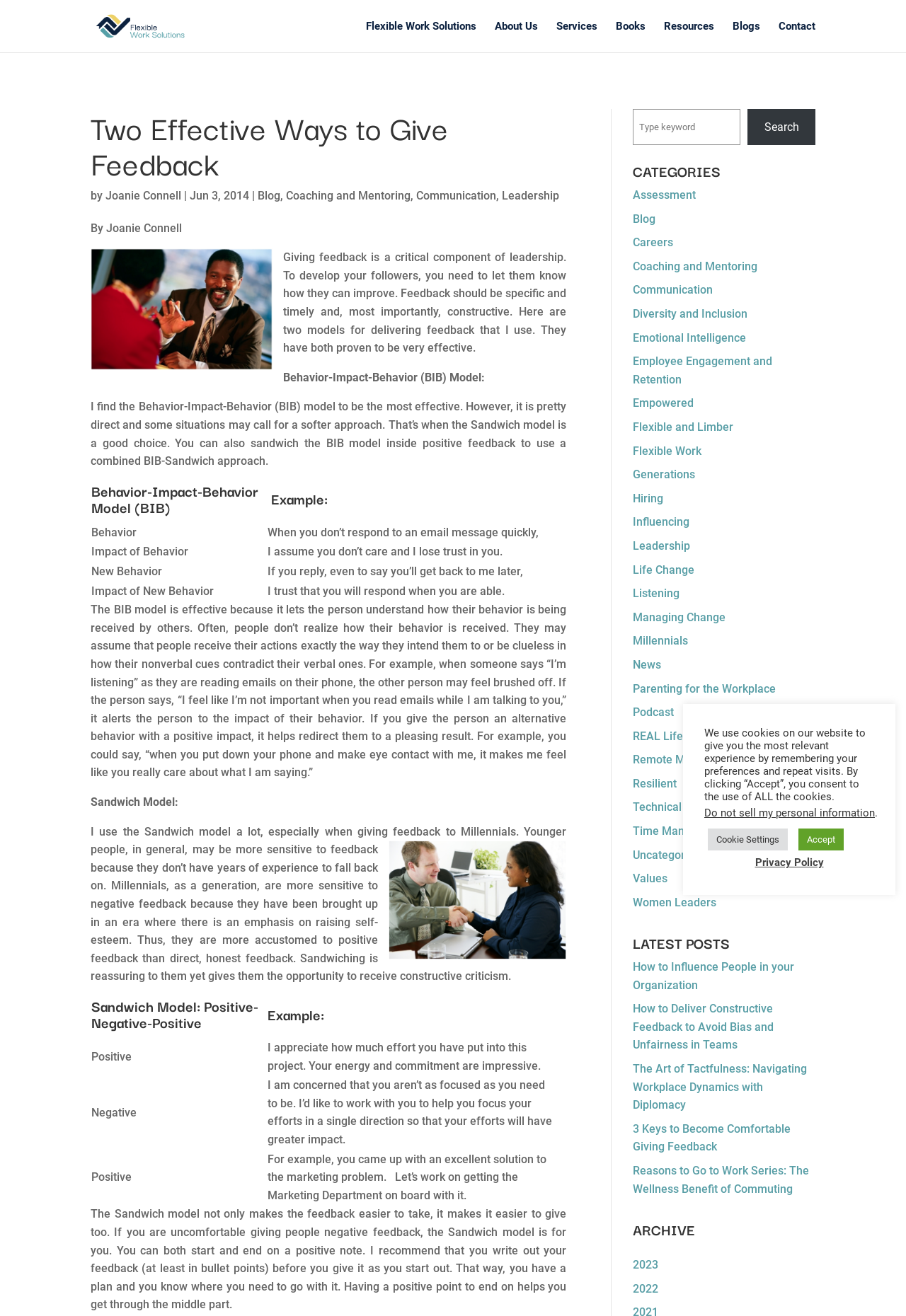Identify the bounding box coordinates for the element you need to click to achieve the following task: "read the blog". The coordinates must be four float values ranging from 0 to 1, formatted as [left, top, right, bottom].

[0.284, 0.143, 0.309, 0.154]